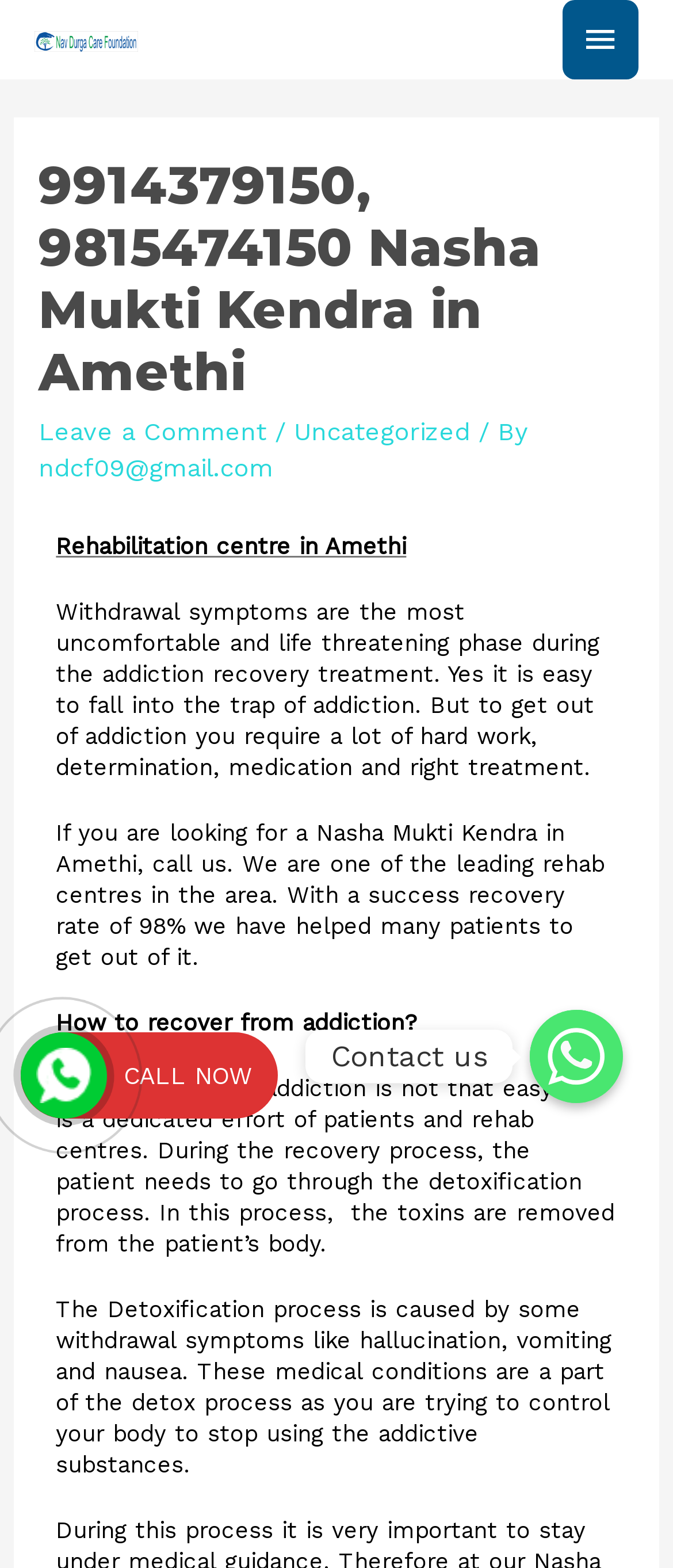Reply to the question below using a single word or brief phrase:
What is the link to leave a comment?

Leave a Comment